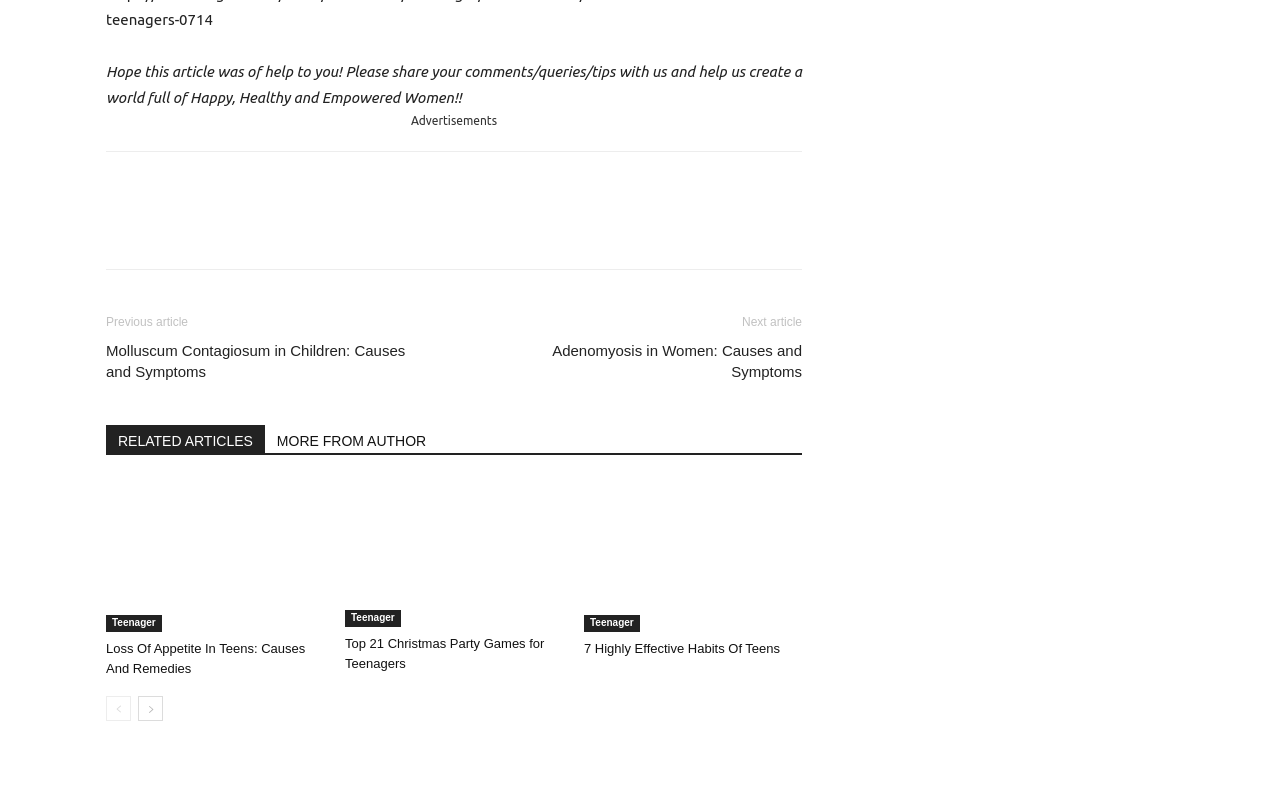Could you please study the image and provide a detailed answer to the question:
How many social media sharing options are there?

I counted the number of links with icons that represent social media platforms, which are '', '', '', '', and ''. These are the social media sharing options.